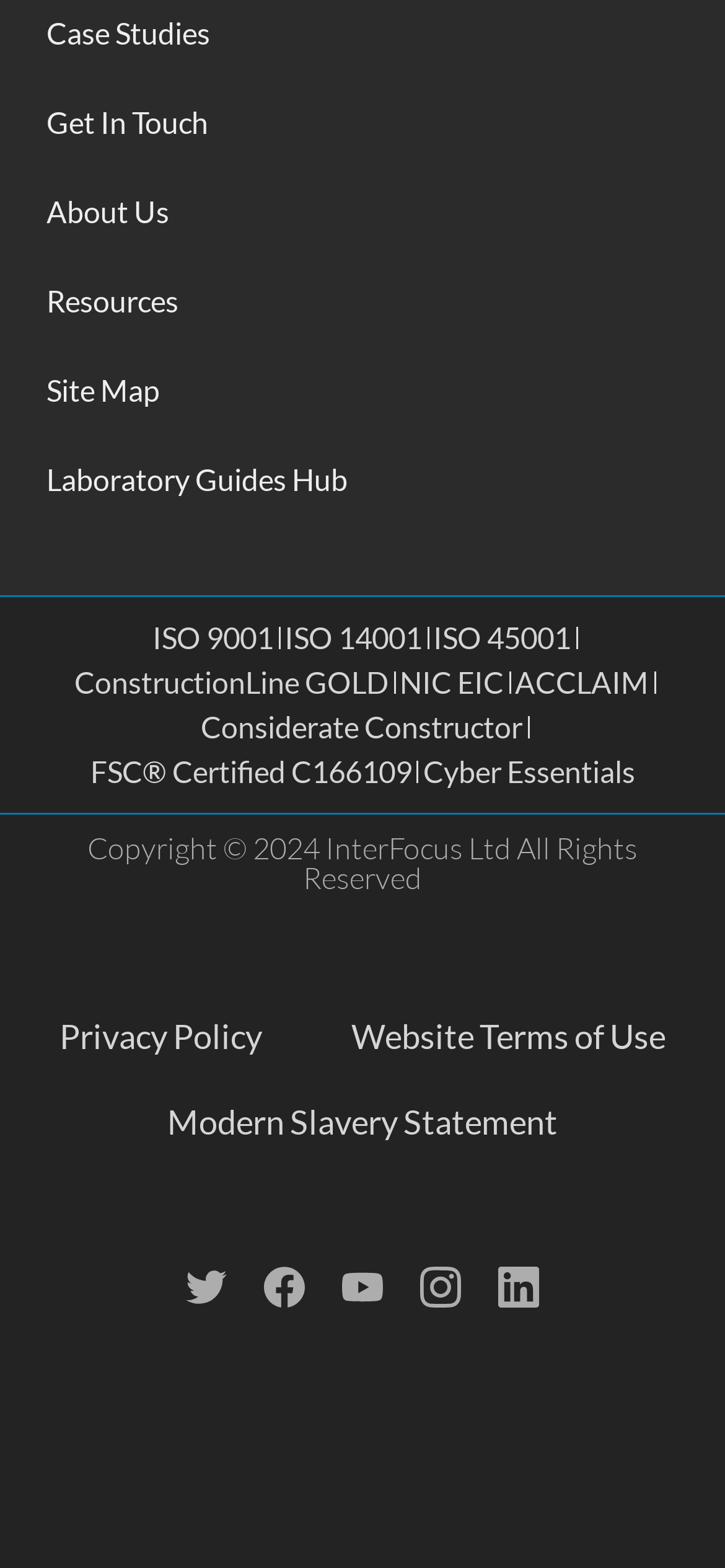Provide a single word or phrase answer to the question: 
What certifications does InterFocus Ltd have?

ISO 9001, ISO 14001, ISO 45001